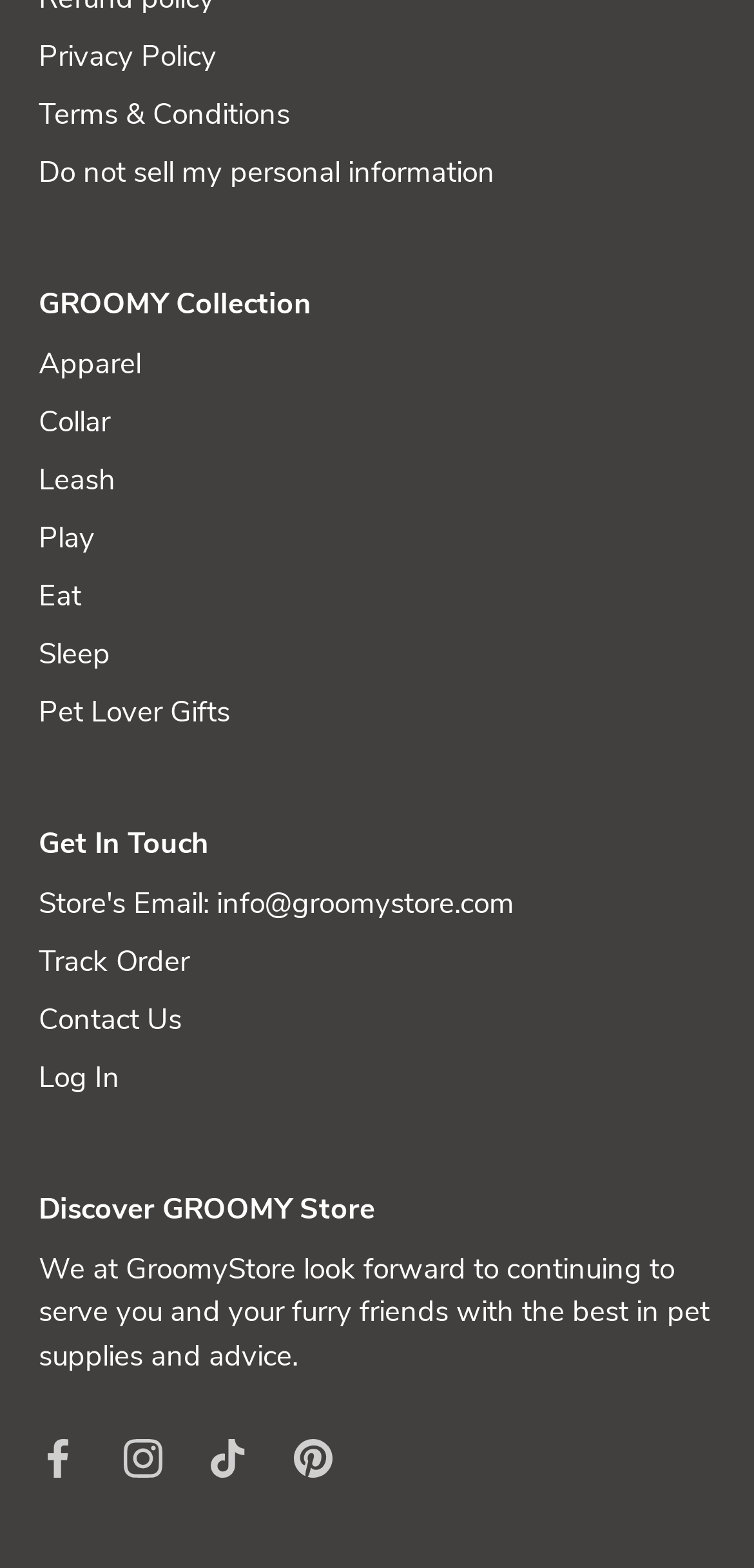Show the bounding box coordinates of the element that should be clicked to complete the task: "View featured article".

None